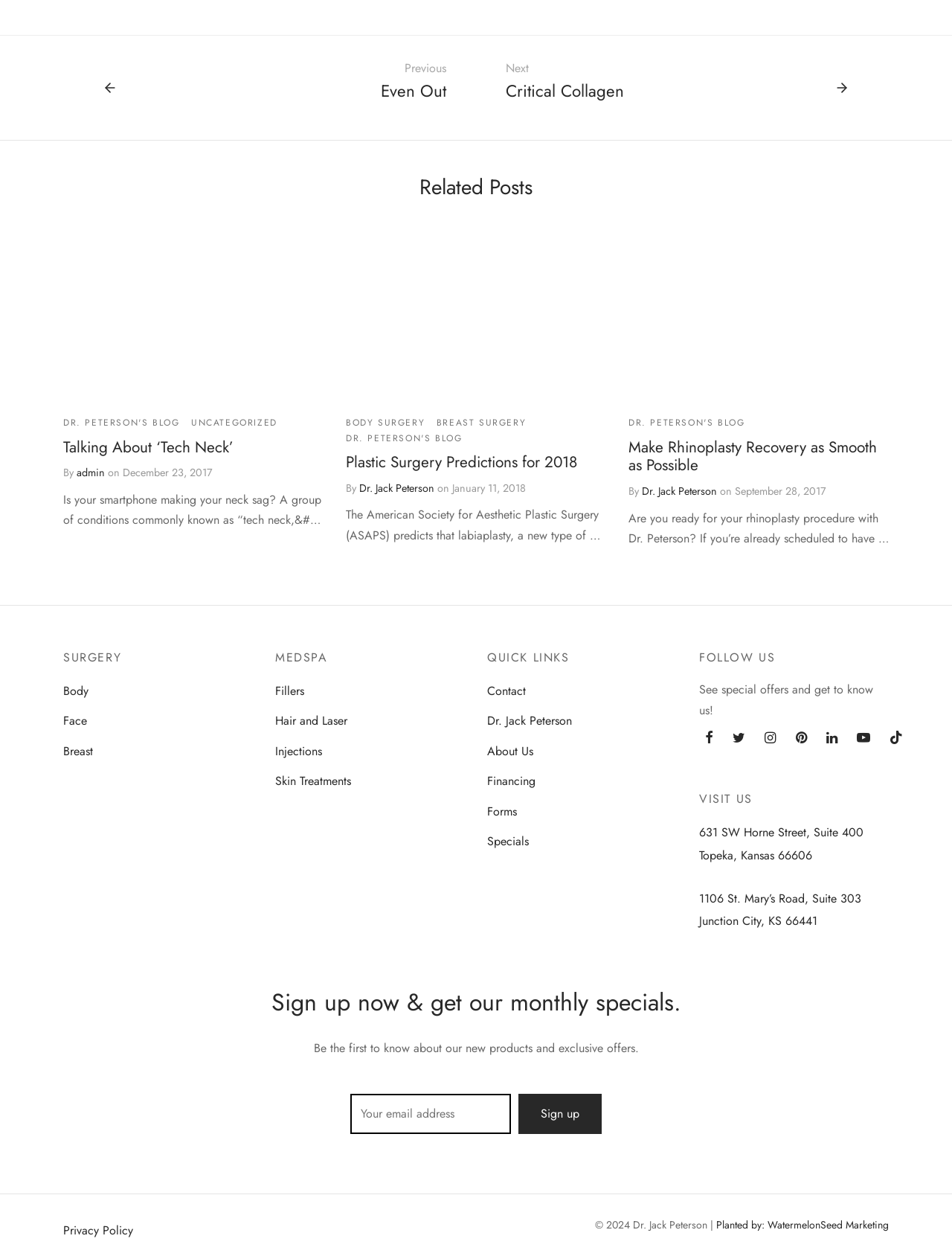Identify the bounding box coordinates for the UI element described as: "name="EMAIL" placeholder="Your email address"".

[0.368, 0.869, 0.537, 0.901]